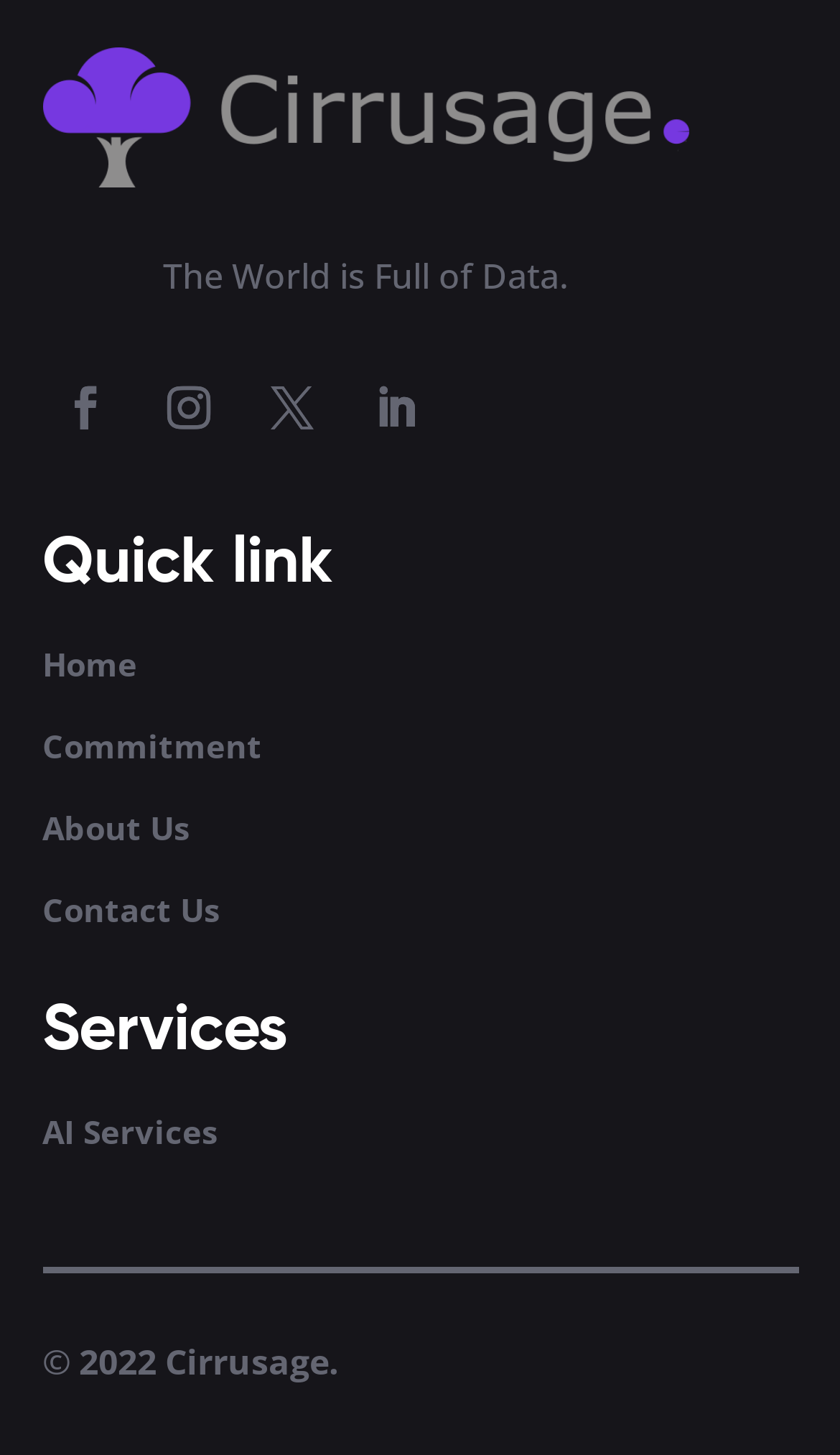How many social media links are present on this webpage?
Answer briefly with a single word or phrase based on the image.

4